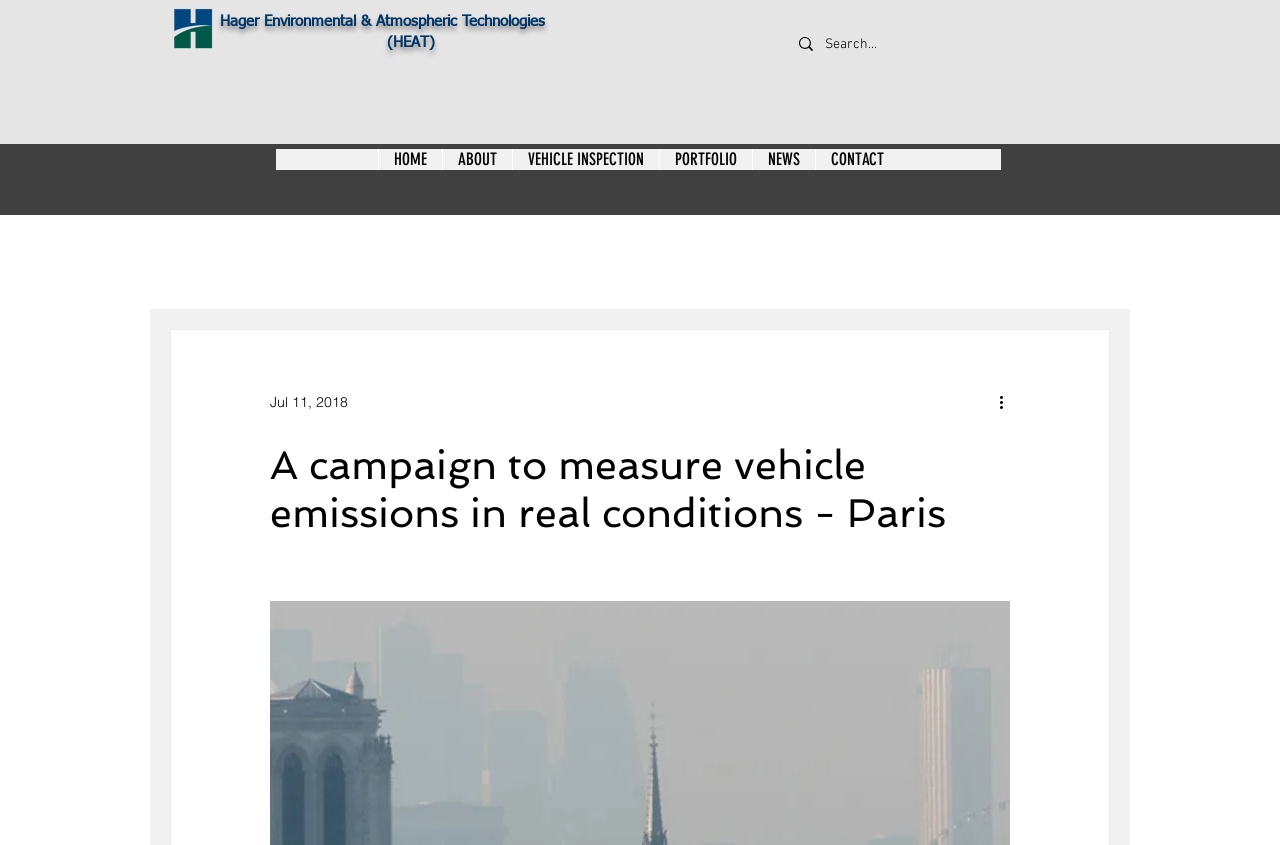Please identify the coordinates of the bounding box for the clickable region that will accomplish this instruction: "Read about VEHICLE INSPECTION".

[0.4, 0.176, 0.515, 0.201]